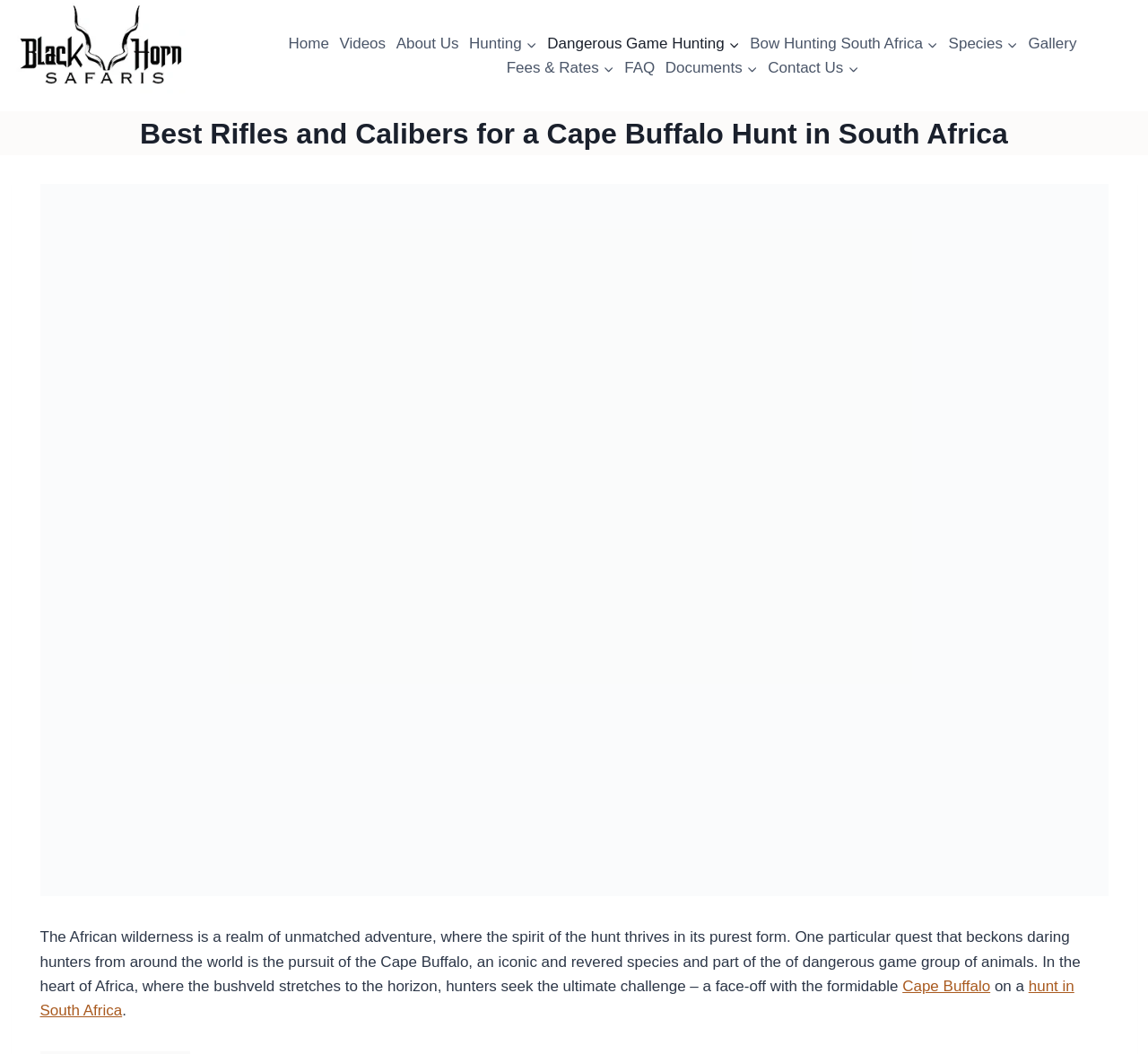What is the location of the hunt?
Please answer the question with a single word or phrase, referencing the image.

South Africa